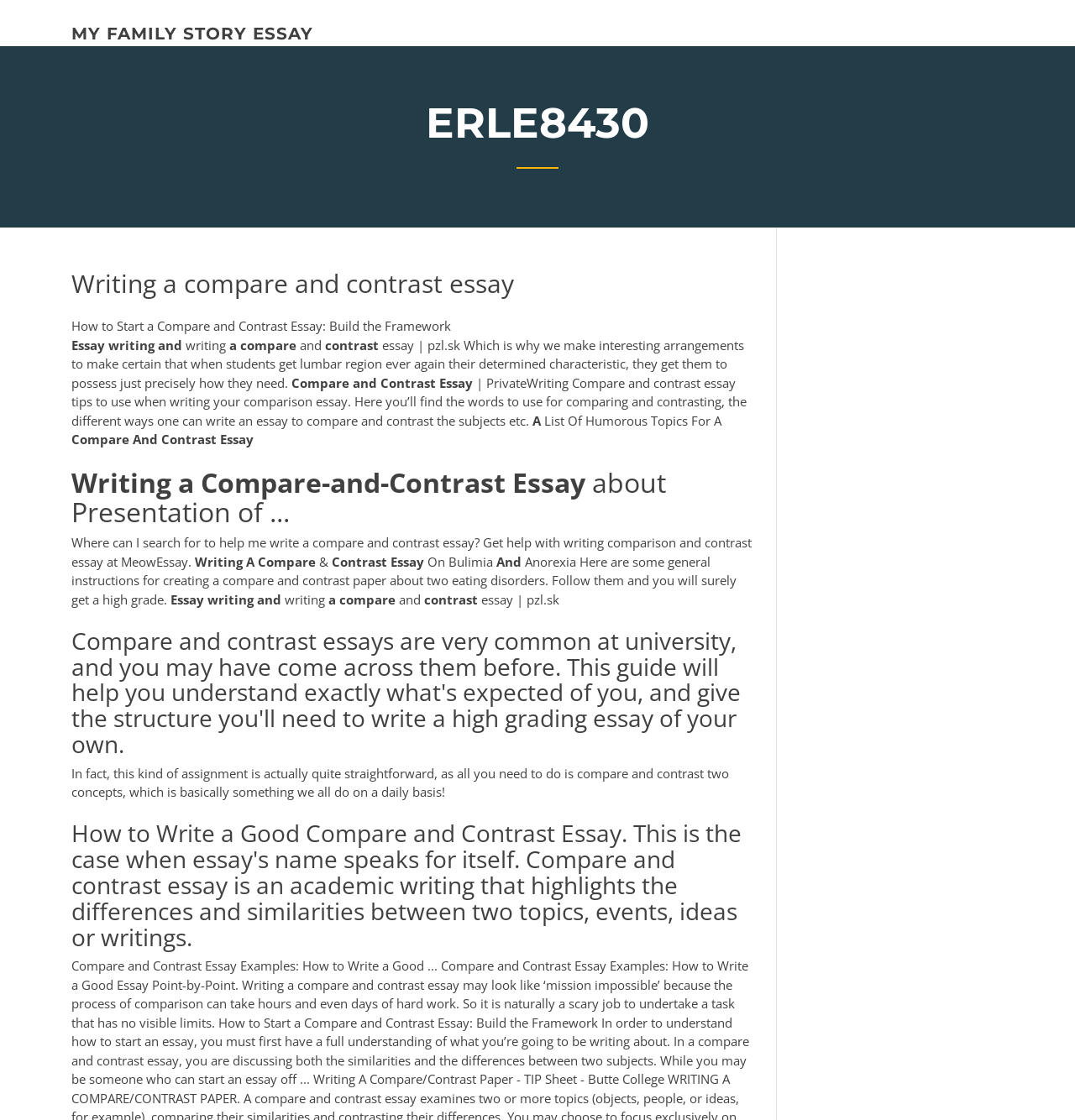What is the benefit of following the guidelines on this webpage?
Based on the screenshot, provide your answer in one word or phrase.

Getting a high grade